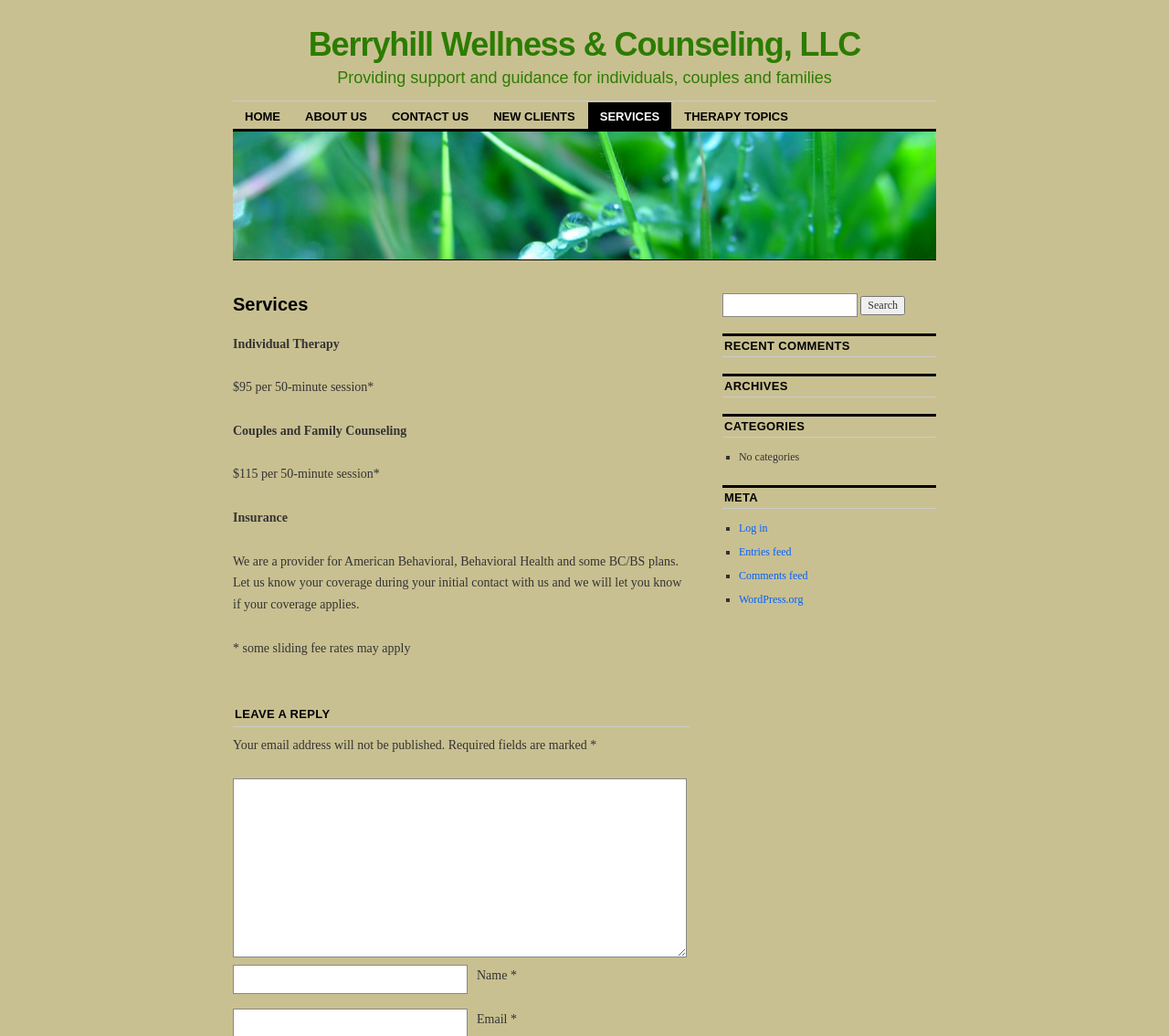Locate the bounding box coordinates of the element that needs to be clicked to carry out the instruction: "Search for something". The coordinates should be given as four float numbers ranging from 0 to 1, i.e., [left, top, right, bottom].

[0.618, 0.283, 0.734, 0.306]